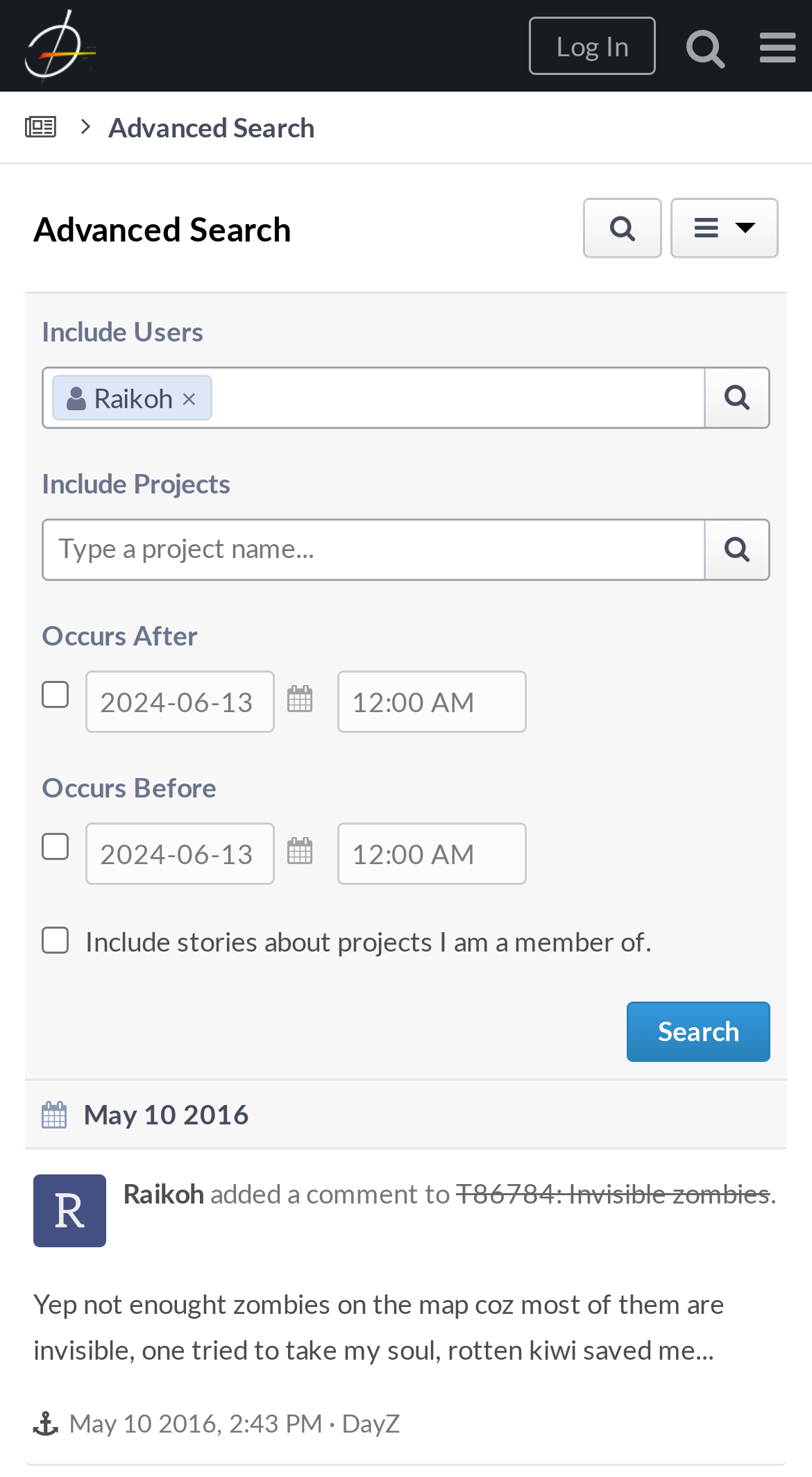From the element description Raikoh×, predict the bounding box coordinates of the UI element. The coordinates must be specified in the format (top-left x, top-left y, bottom-right x, bottom-right y) and should be within the 0 to 1 range.

[0.064, 0.254, 0.262, 0.285]